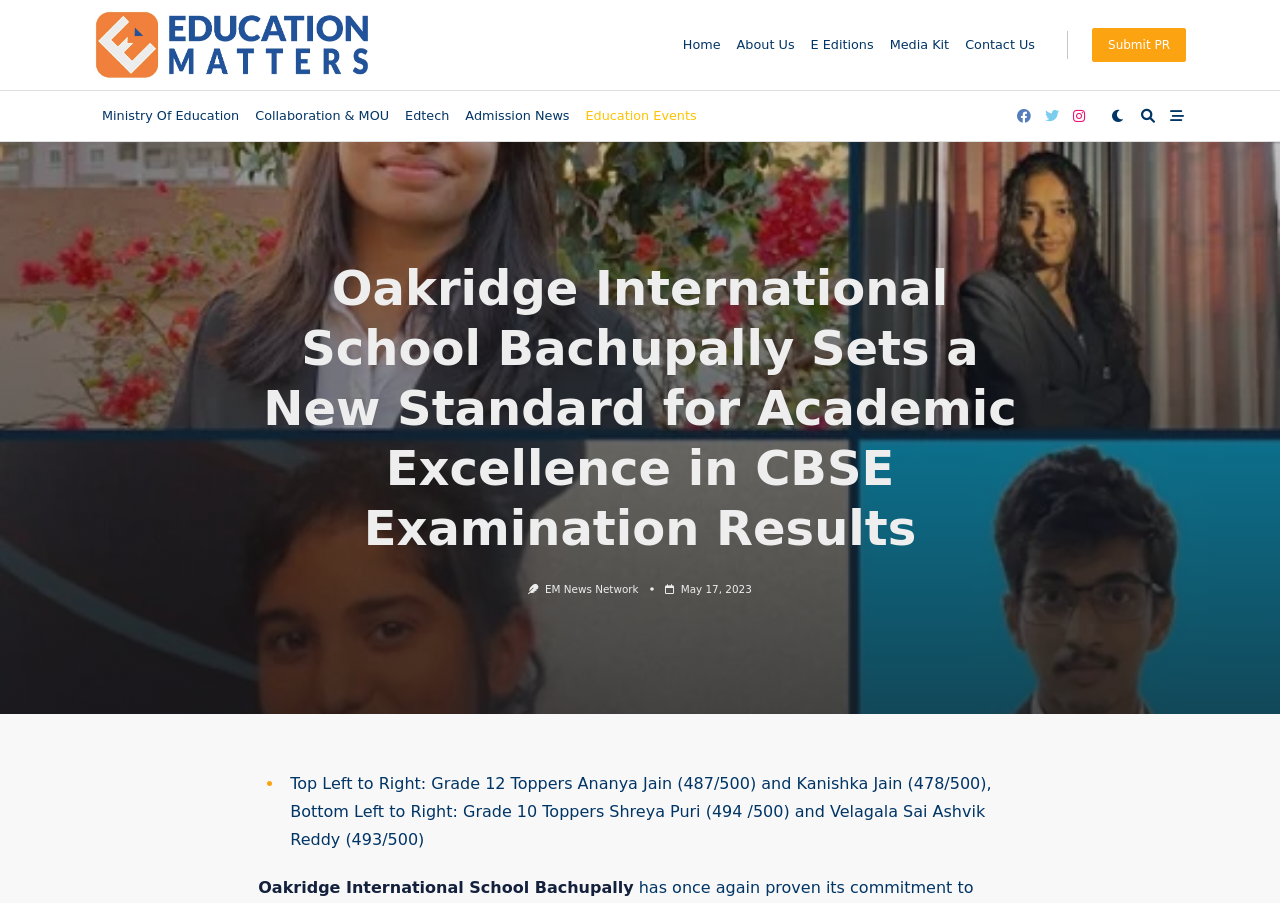Find the bounding box coordinates for the element that must be clicked to complete the instruction: "Go to Home page". The coordinates should be four float numbers between 0 and 1, indicated as [left, top, right, bottom].

[0.527, 0.025, 0.569, 0.075]